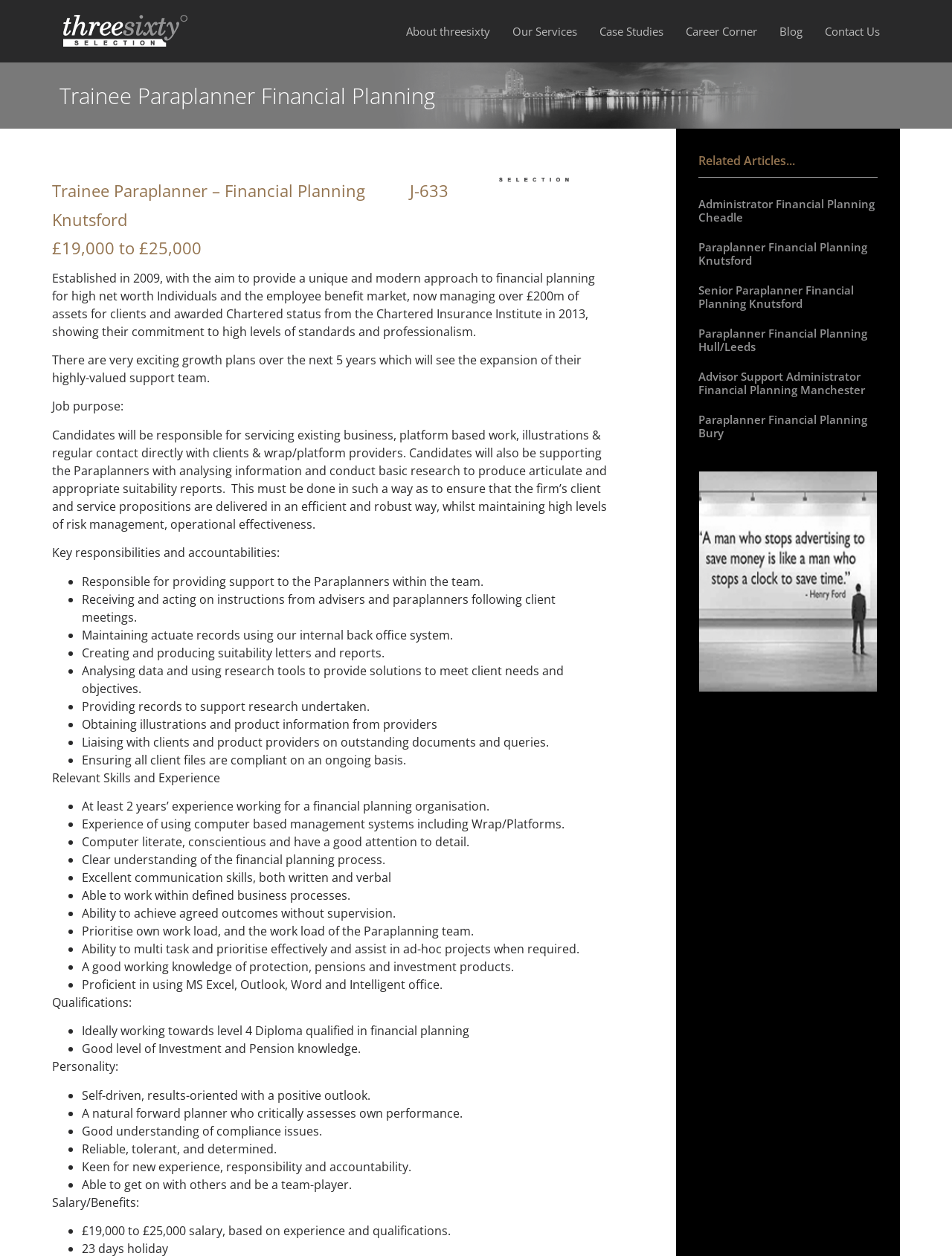What is the location of the job?
Please respond to the question with as much detail as possible.

The location of the job is 'Knutsford' which can be found in the heading 'Knutsford'.